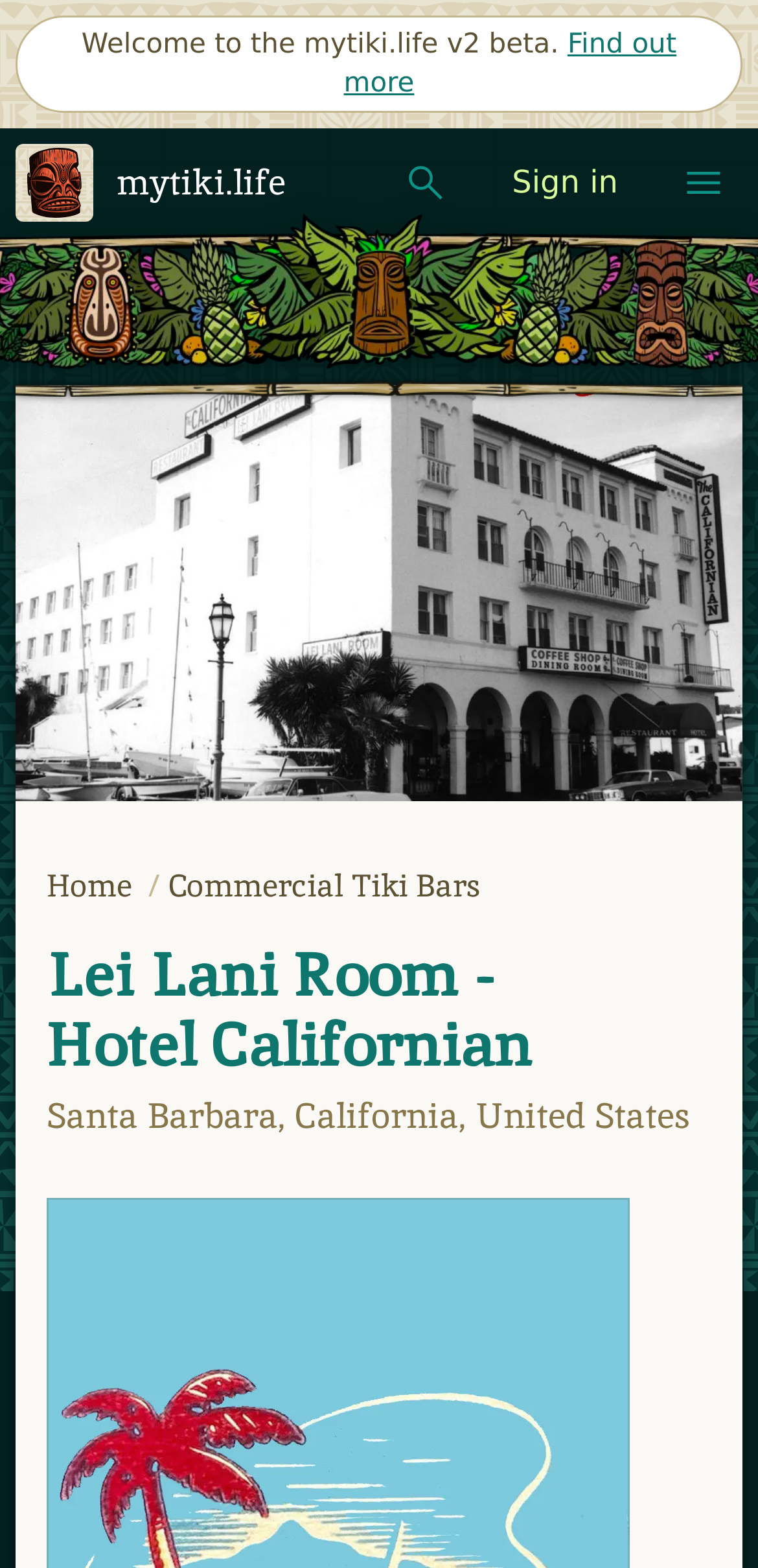Where is the hotel located?
Provide a detailed answer to the question using information from the image.

The location of the hotel is mentioned in the webpage content as 'Santa Barbara, California, United States', which is displayed as a static text element.